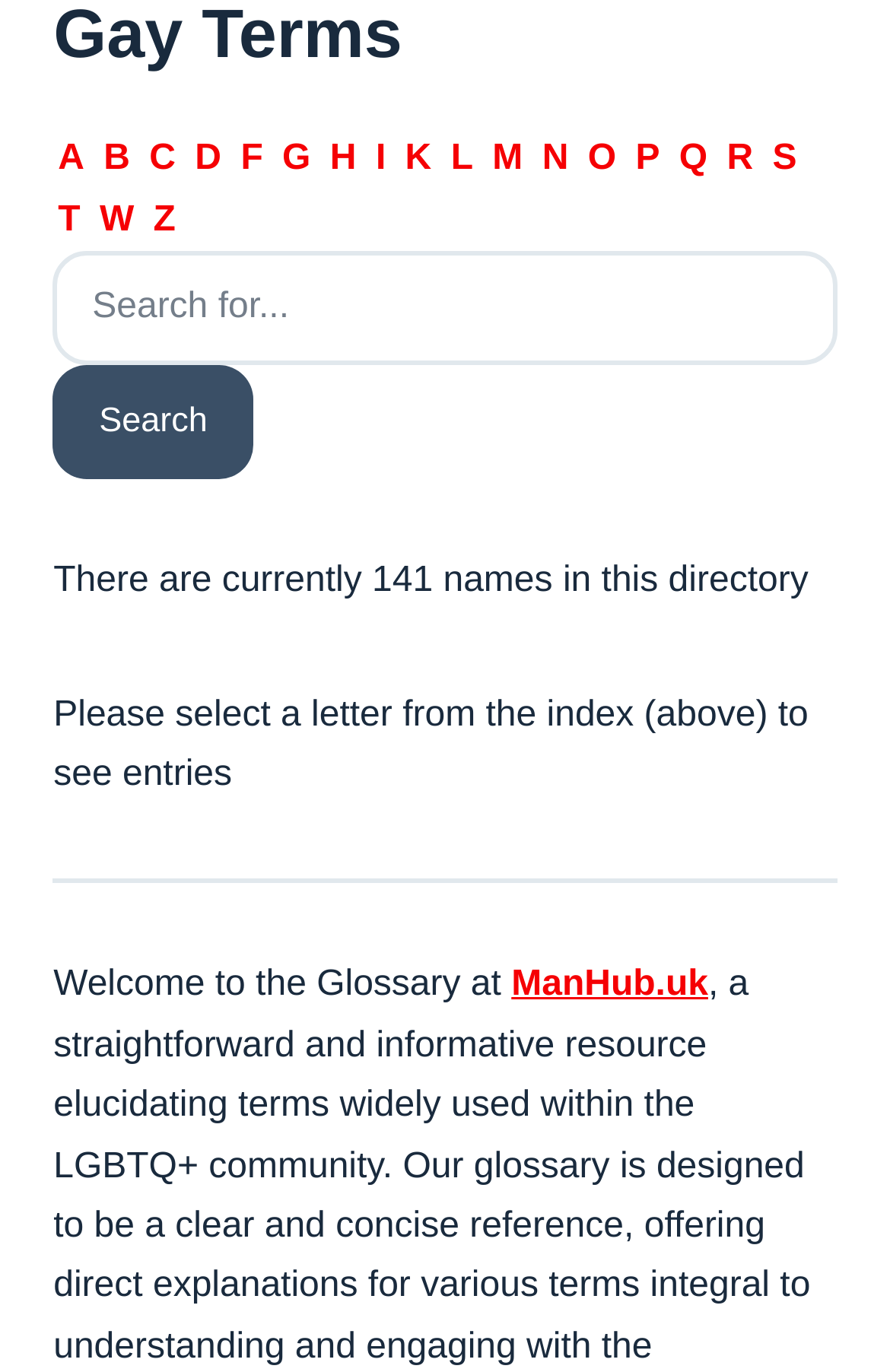Specify the bounding box coordinates of the element's region that should be clicked to achieve the following instruction: "Click the Search button". The bounding box coordinates consist of four float numbers between 0 and 1, in the format [left, top, right, bottom].

[0.06, 0.266, 0.284, 0.349]